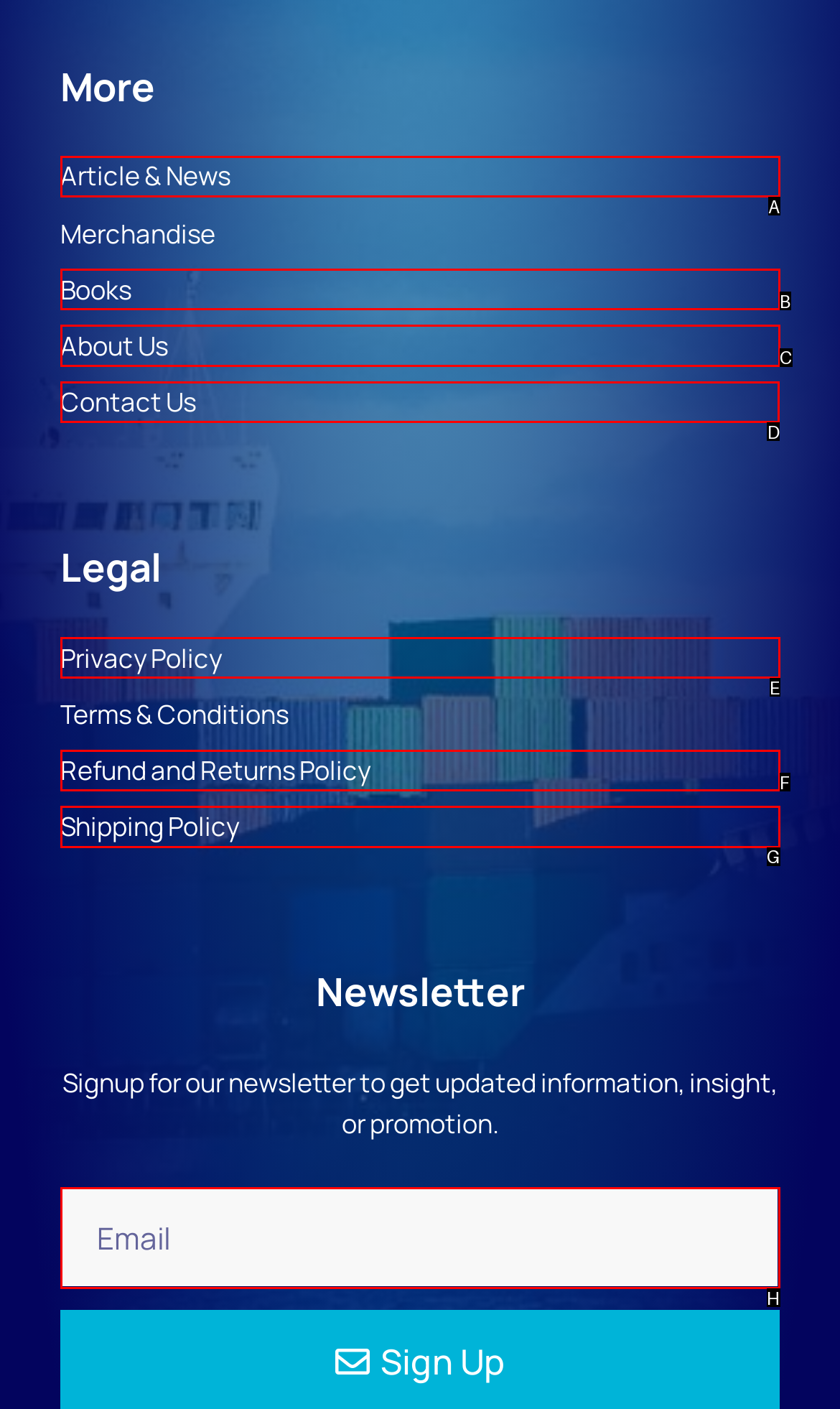Choose the HTML element that should be clicked to accomplish the task: Check out HarperAudio items. Answer with the letter of the chosen option.

None